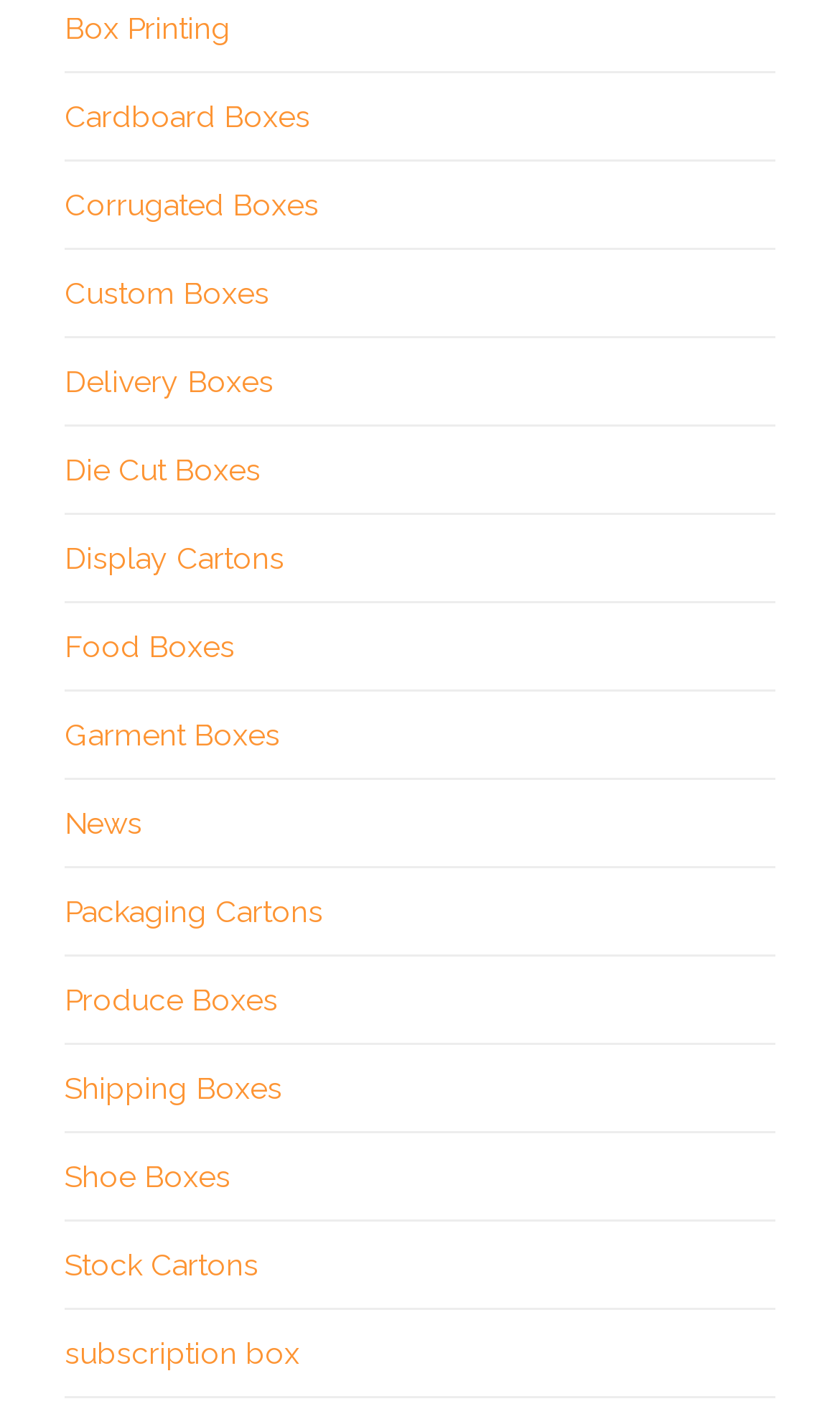What type of products are listed on this webpage?
Based on the visual, give a brief answer using one word or a short phrase.

Boxes